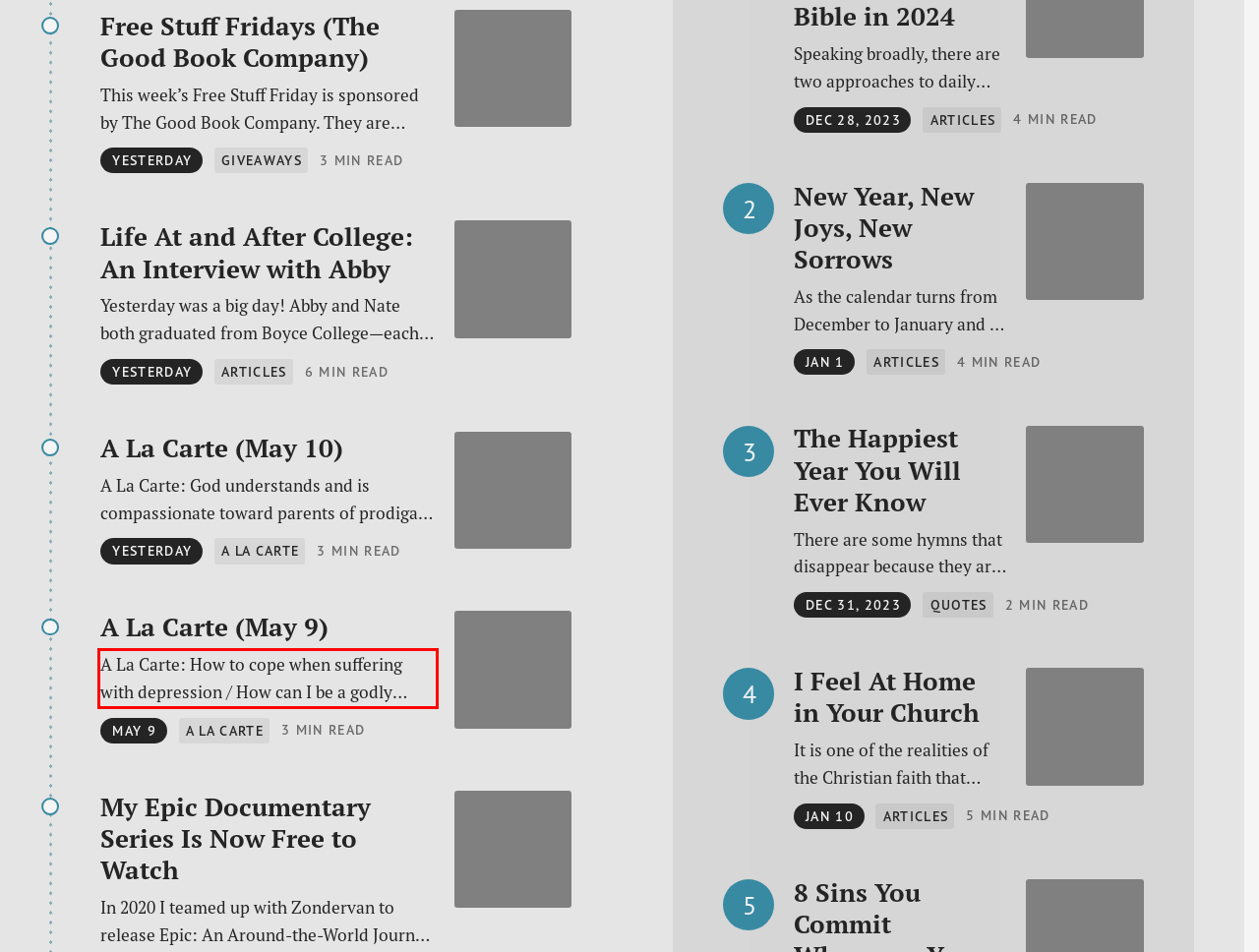In the given screenshot, locate the red bounding box and extract the text content from within it.

A La Carte: How to cope when suffering with depression / How can I be a godly mom? / Am I out of asks? / You can’t outsmart smartphones with teenagers / Zeal for your house has (not always) consumed me / Family is for our humility / and more.